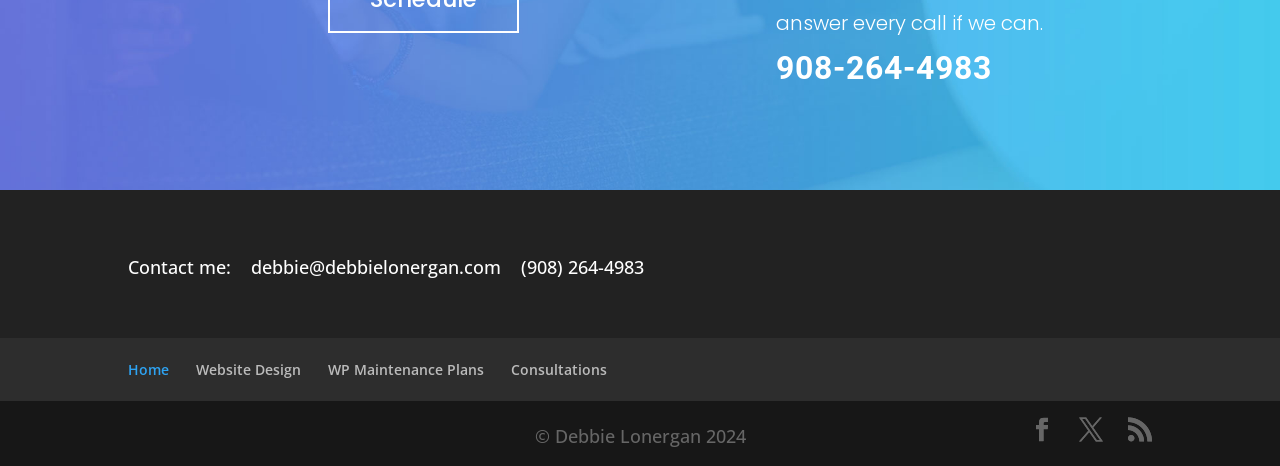Determine the bounding box for the UI element as described: "Website Design". The coordinates should be represented as four float numbers between 0 and 1, formatted as [left, top, right, bottom].

[0.153, 0.774, 0.235, 0.814]